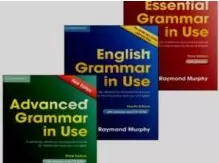Respond with a single word or phrase to the following question: How many grammar reference books are showcased in the image?

Three